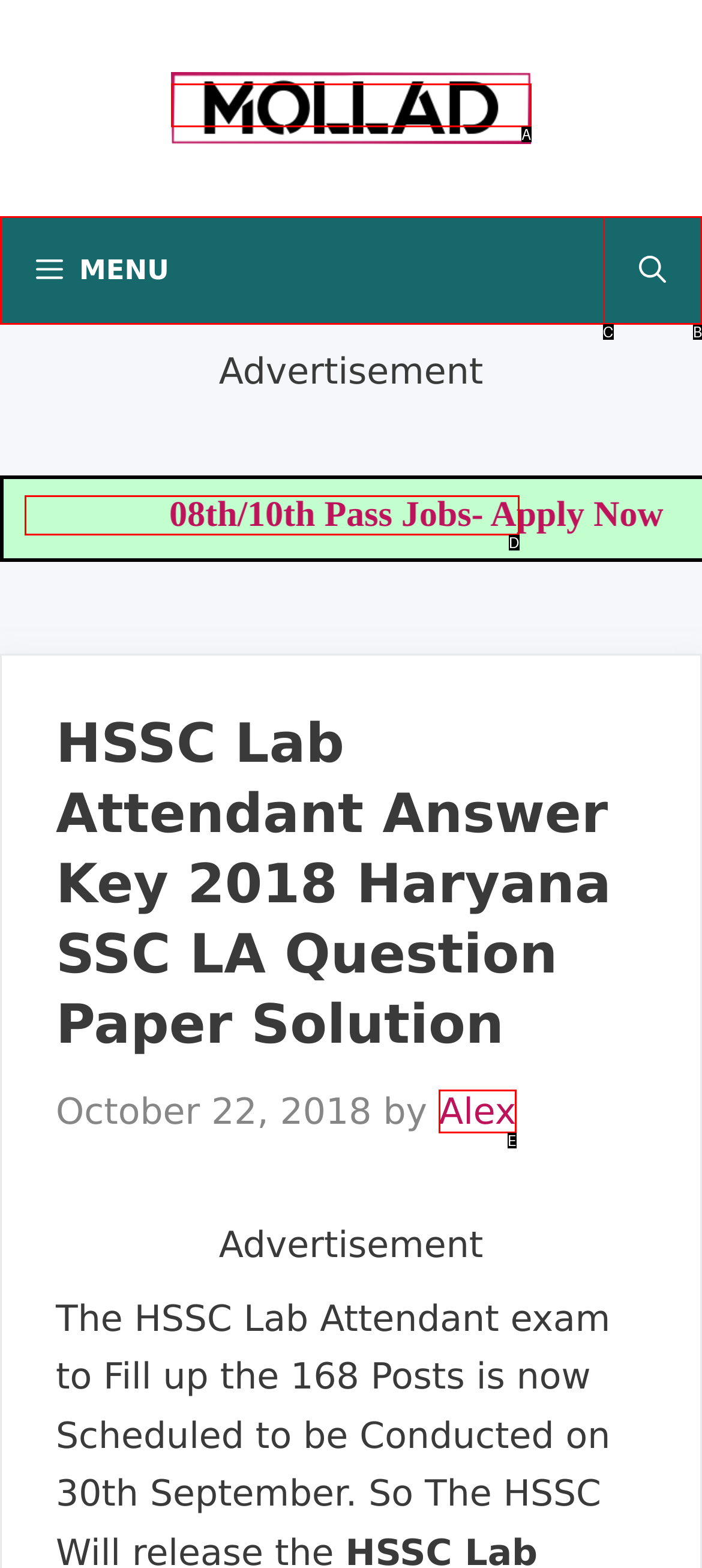Examine the description: 08th/10th Pass Jobs- Apply Now and indicate the best matching option by providing its letter directly from the choices.

D